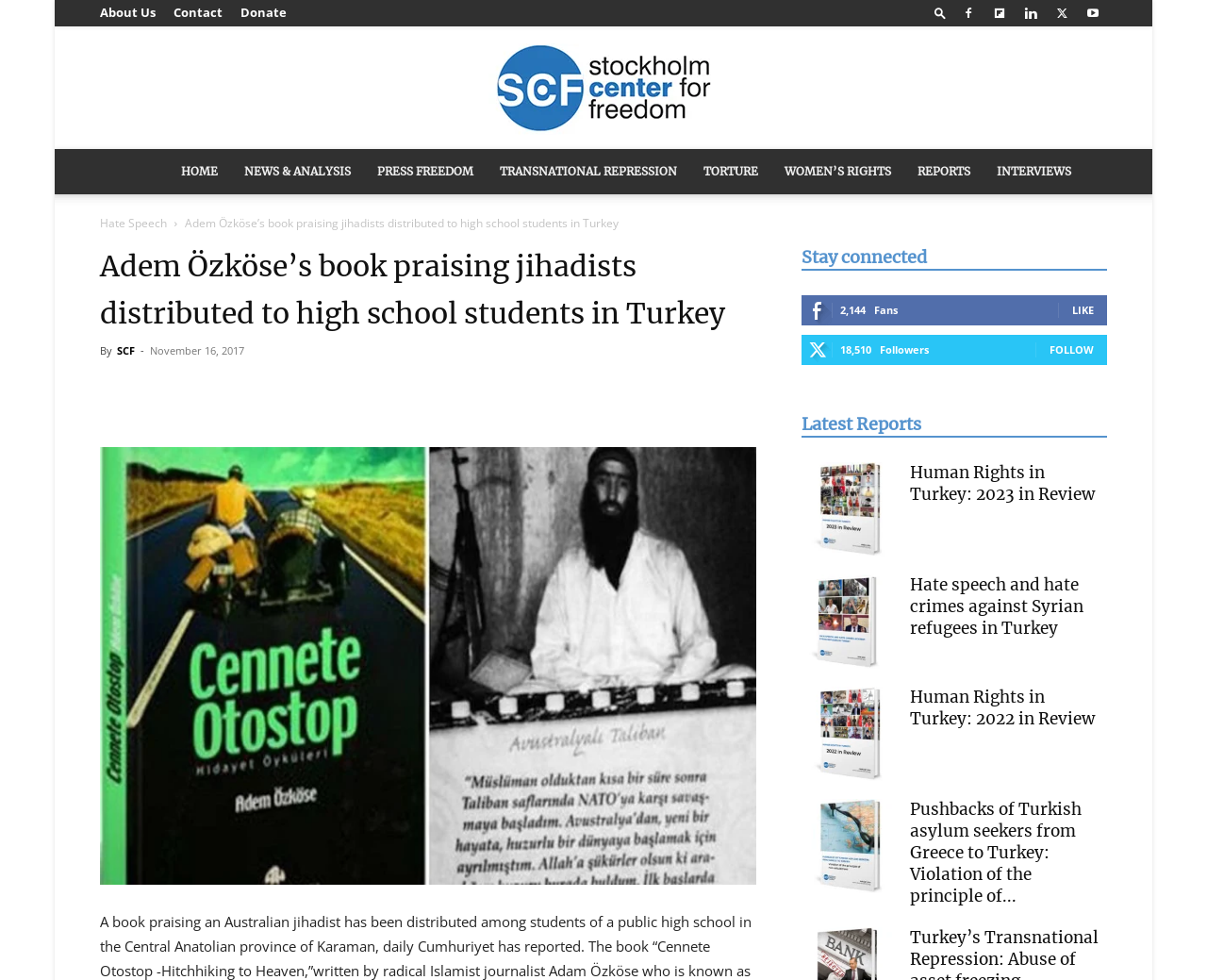What is the main heading of this webpage? Please extract and provide it.

Adem Özköse’s book praising jihadists distributed to high school students in Turkey